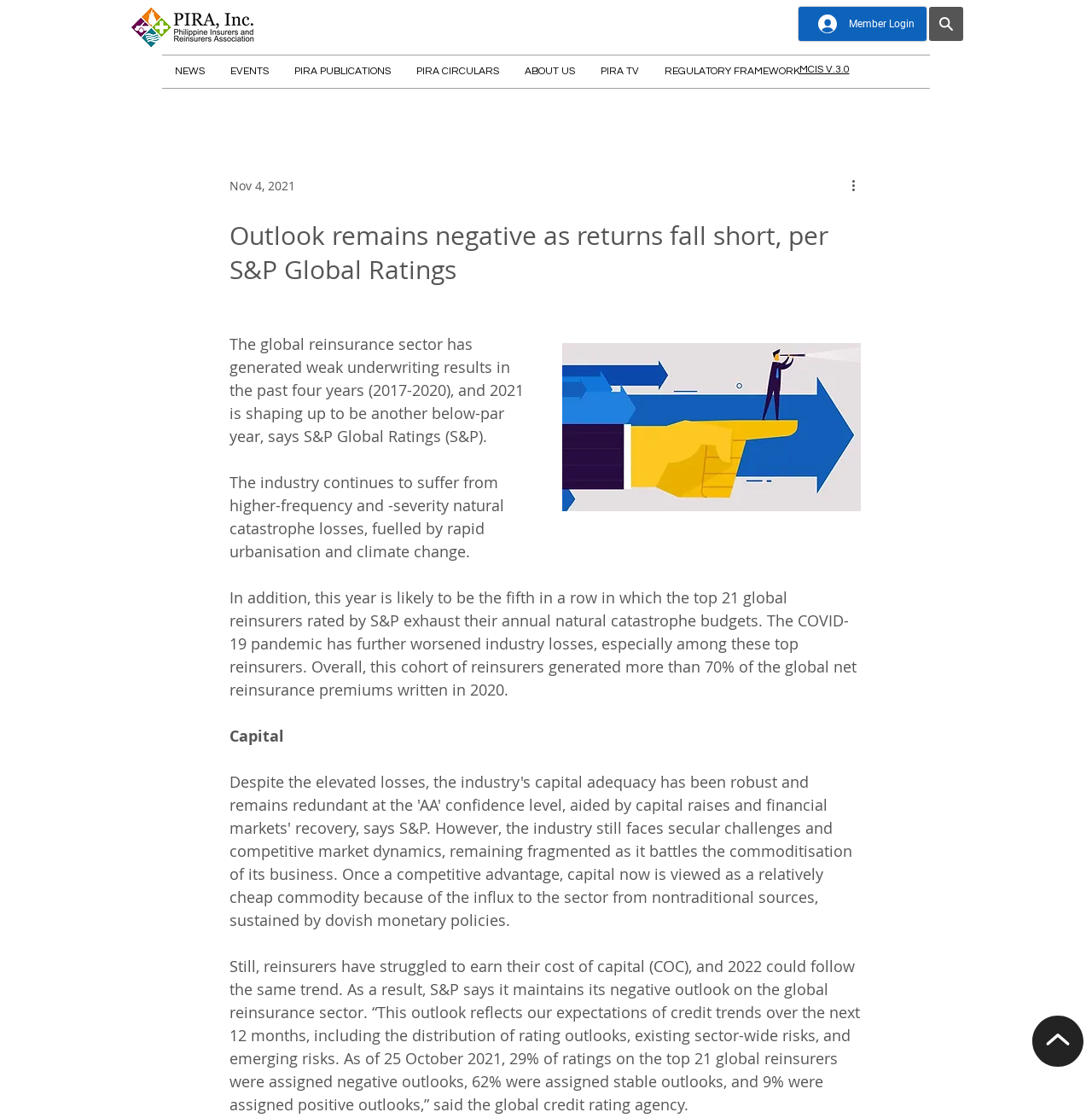What is the main heading of this webpage? Please extract and provide it.

Outlook remains negative as returns fall short, per S&P Global Ratings